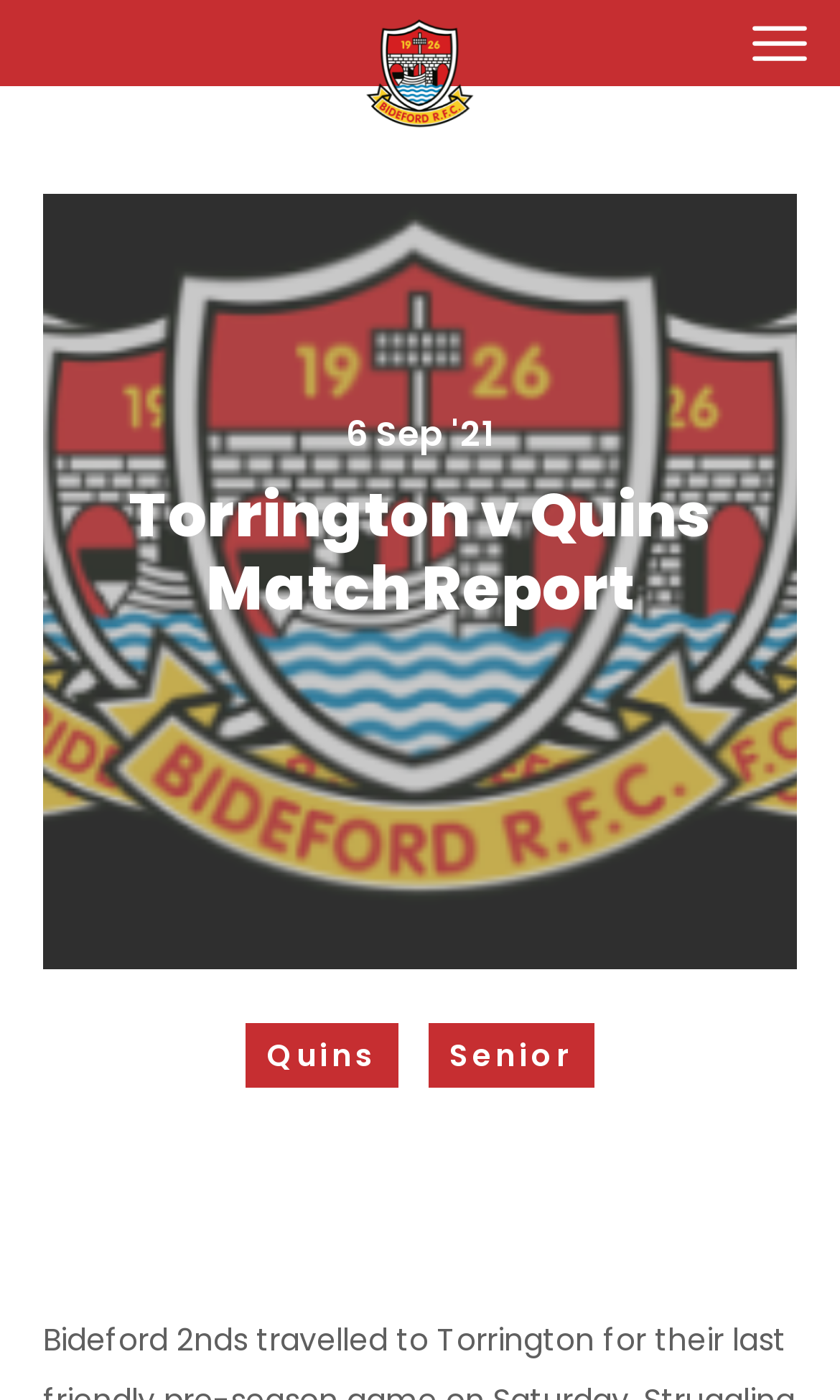Can you find and provide the main heading text of this webpage?

Torrington v Quins Match Report